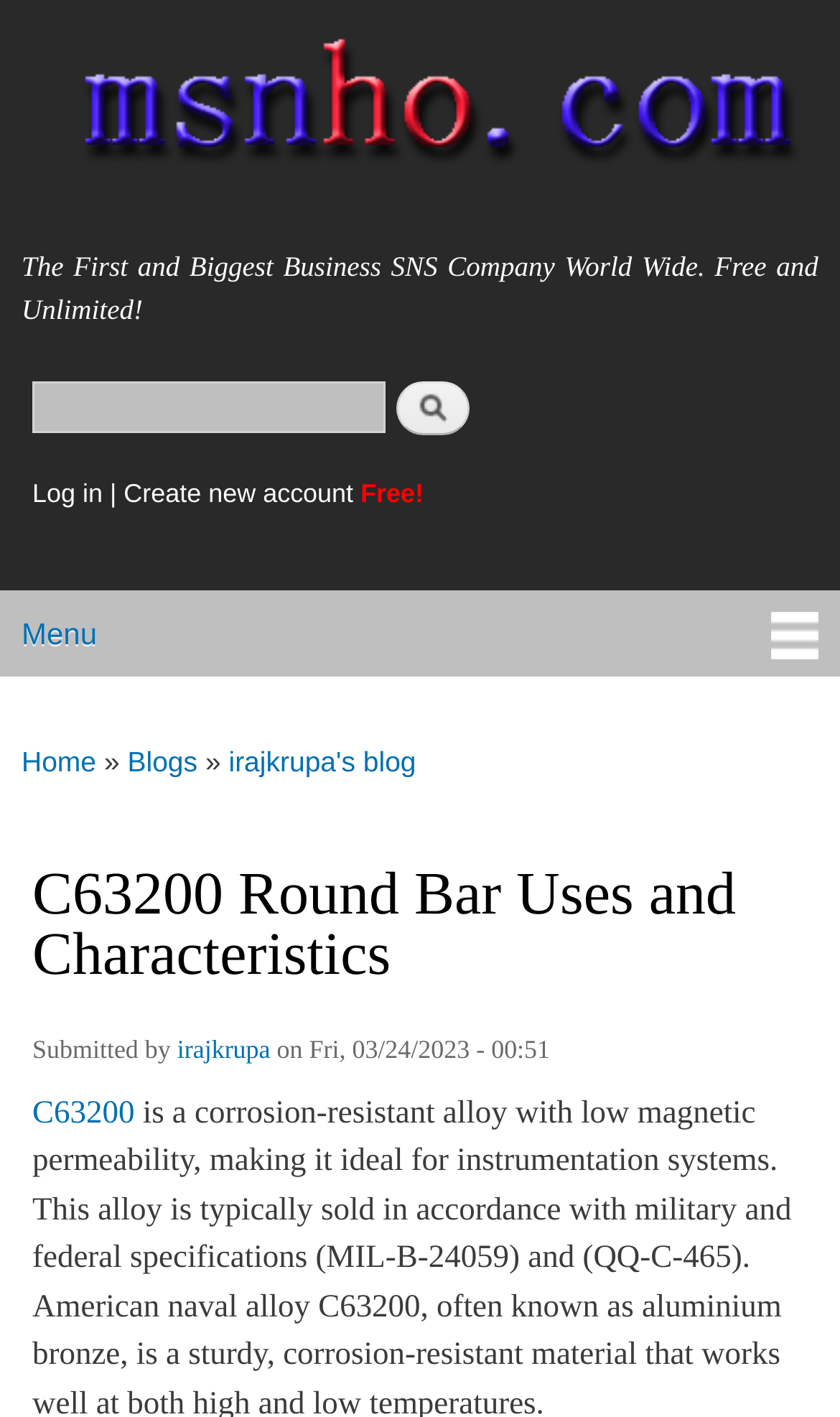Please find the bounding box coordinates for the clickable element needed to perform this instruction: "Search for something".

[0.038, 0.27, 0.459, 0.306]